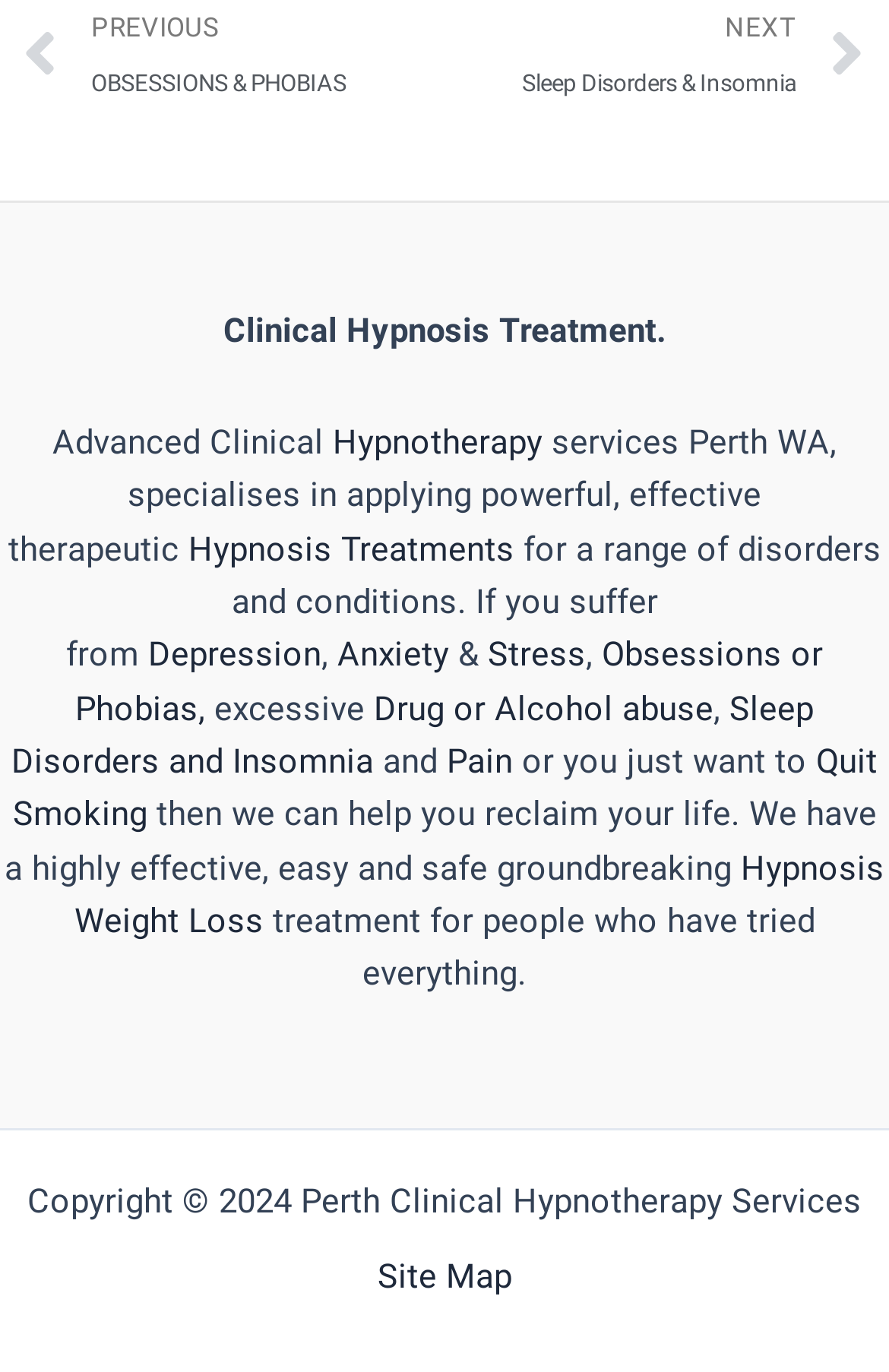Please provide the bounding box coordinates for the UI element as described: "Depression". The coordinates must be four floats between 0 and 1, represented as [left, top, right, bottom].

[0.167, 0.462, 0.362, 0.492]